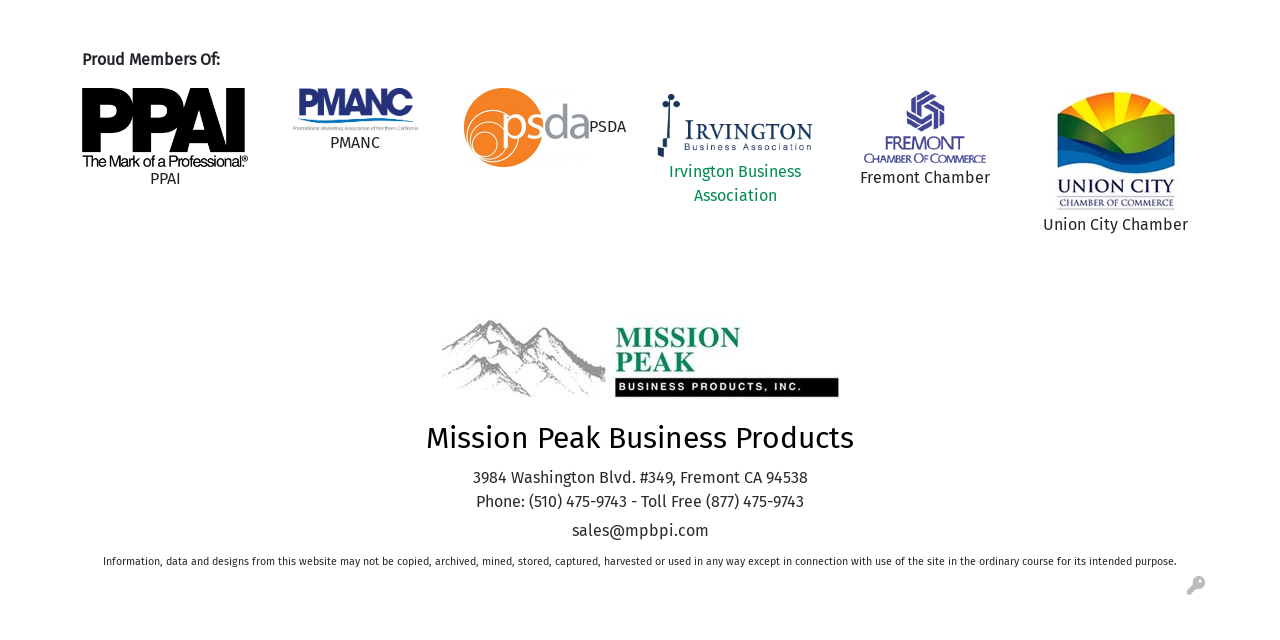Bounding box coordinates are specified in the format (top-left x, top-left y, bottom-right x, bottom-right y). All values are floating point numbers bounded between 0 and 1. Please provide the bounding box coordinate of the region this sentence describes: parent_node: PPAI

[0.064, 0.183, 0.194, 0.212]